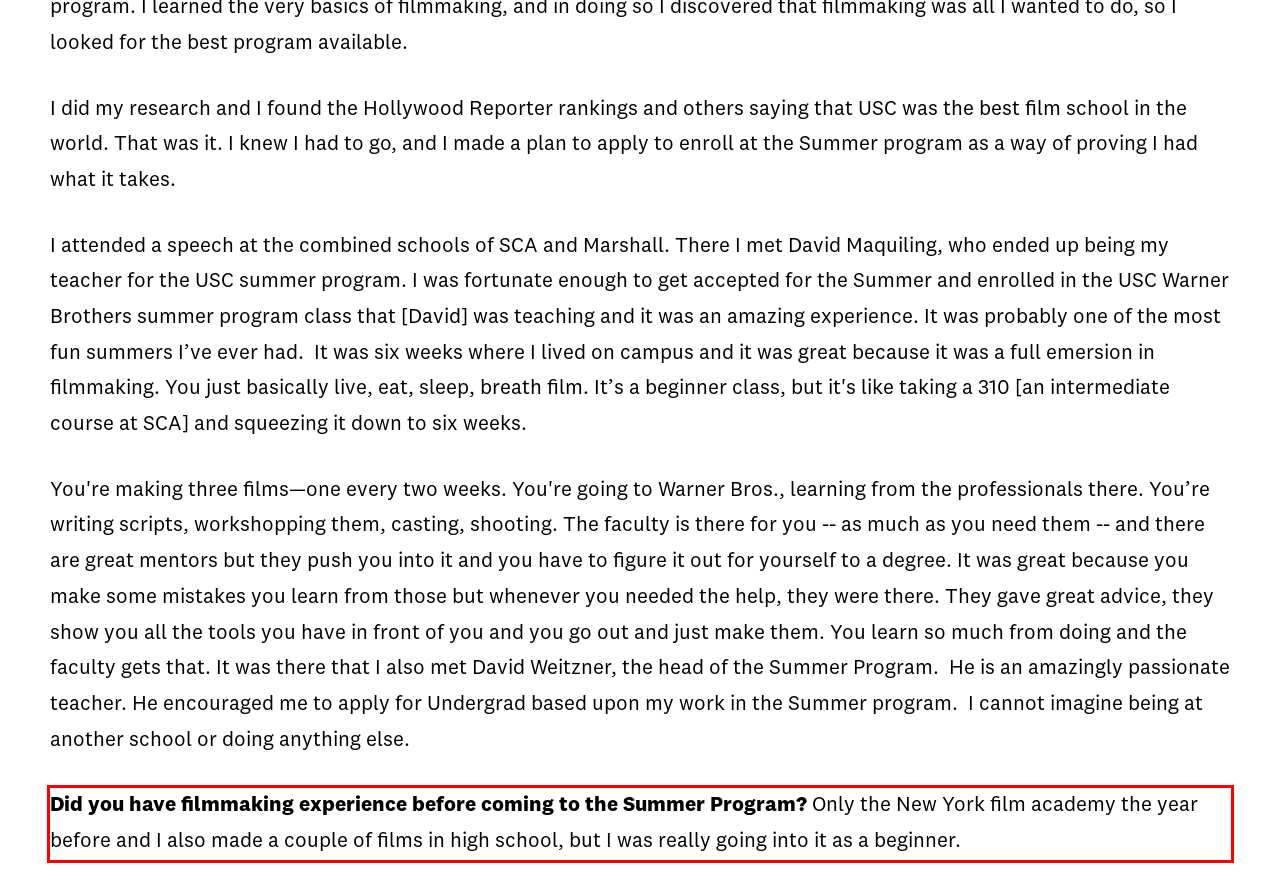Given a webpage screenshot, locate the red bounding box and extract the text content found inside it.

Did you have filmmaking experience before coming to the Summer Program? Only the New York film academy the year before and I also made a couple of films in high school, but I was really going into it as a beginner.